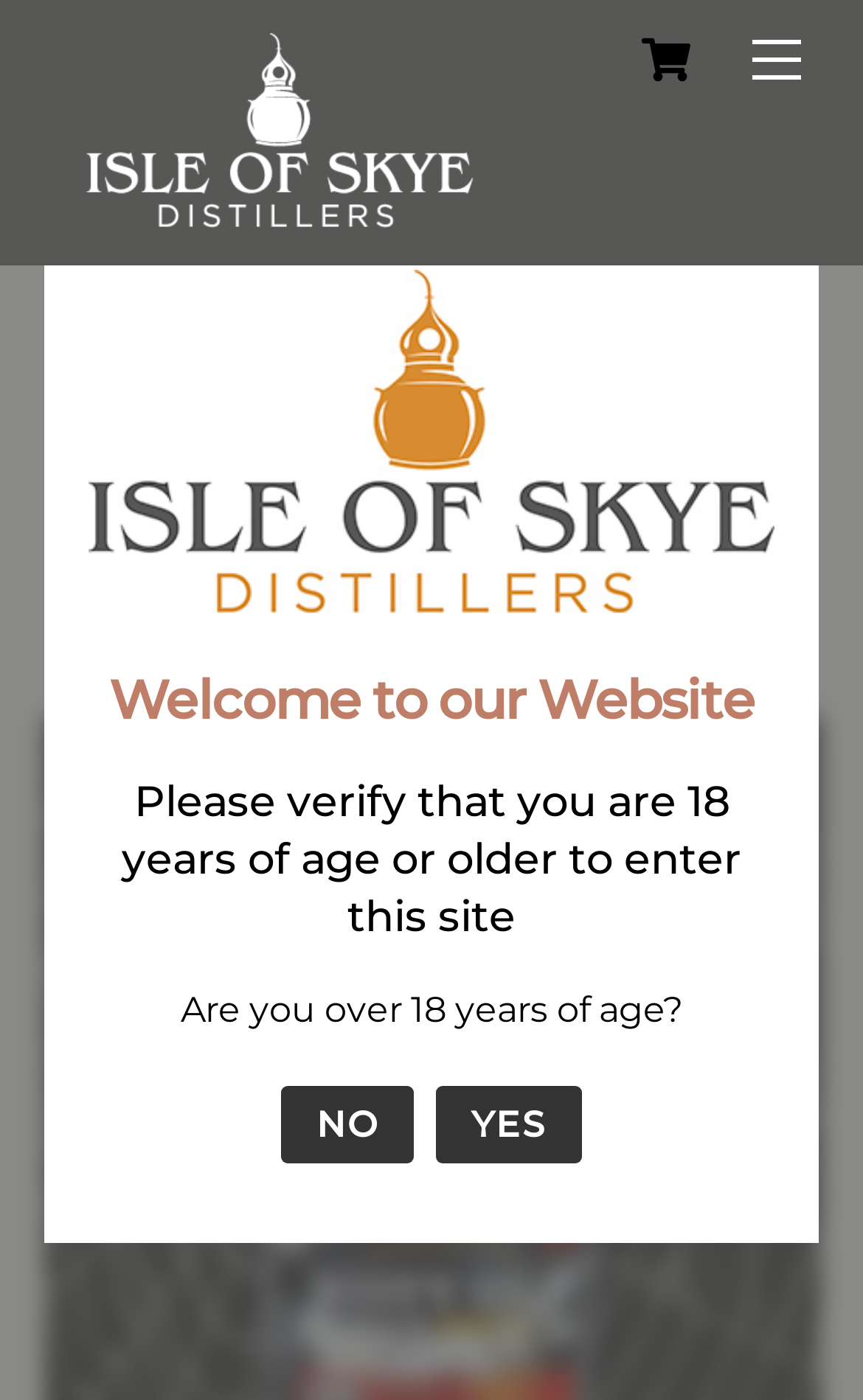What is the age requirement to enter this site?
Examine the screenshot and reply with a single word or phrase.

18 years old